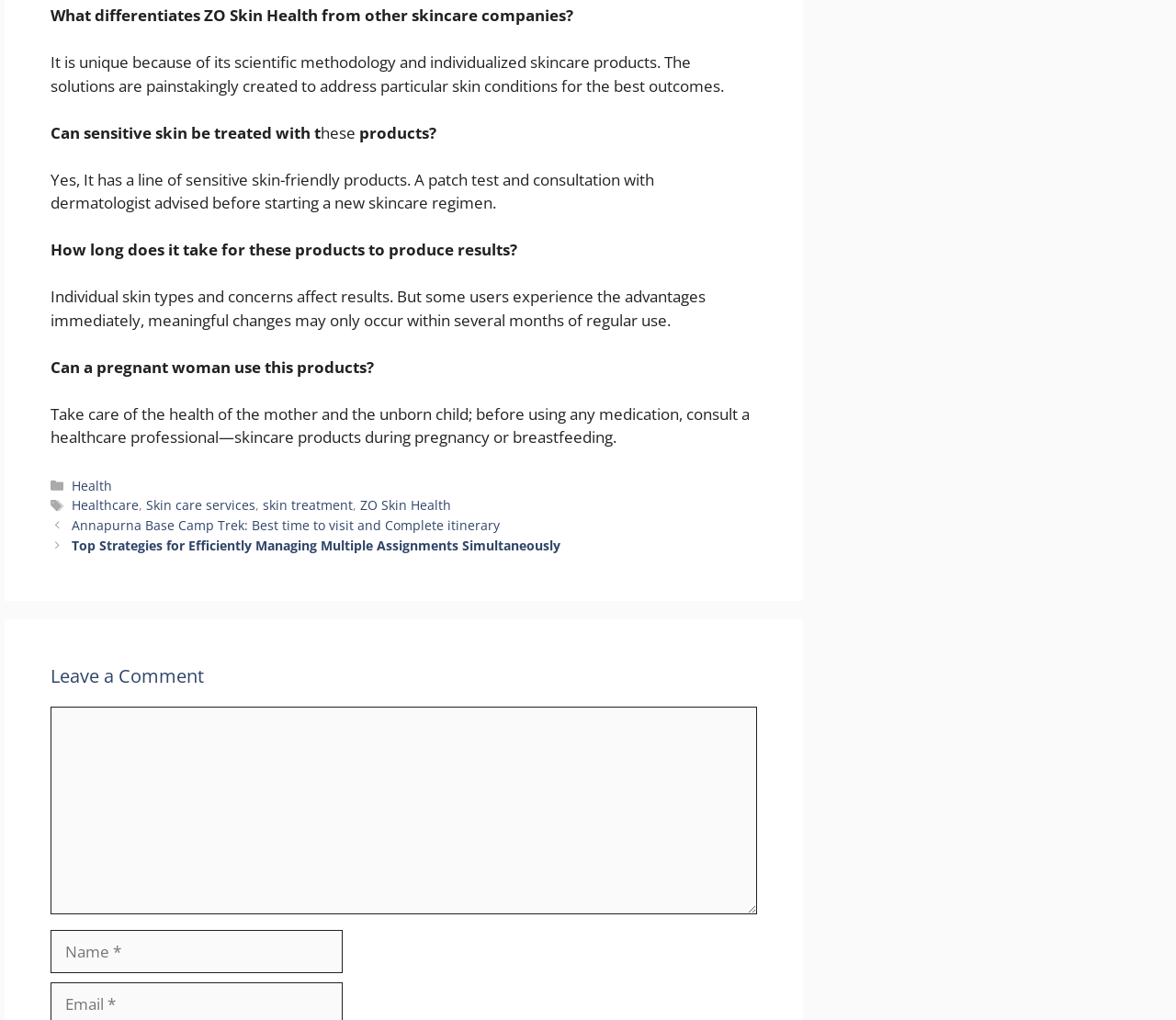Provide the bounding box coordinates of the HTML element described as: "parent_node: Comment name="email" placeholder="Email *"". The bounding box coordinates should be four float numbers between 0 and 1, i.e., [left, top, right, bottom].

[0.043, 0.636, 0.291, 0.679]